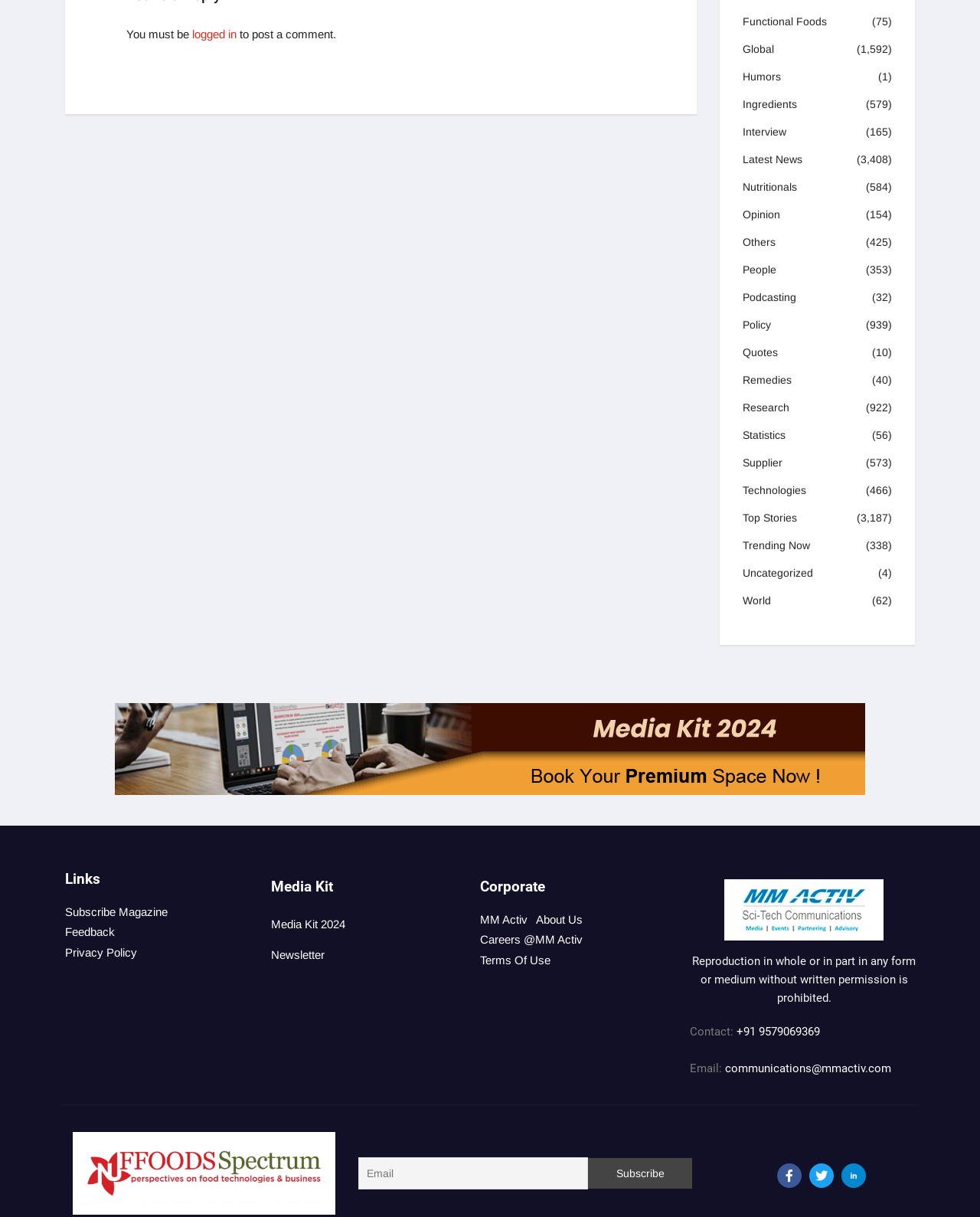Bounding box coordinates should be provided in the format (top-left x, top-left y, bottom-right x, bottom-right y) with all values between 0 and 1. Identify the bounding box for this UI element: Nutritionals

[0.758, 0.146, 0.813, 0.161]